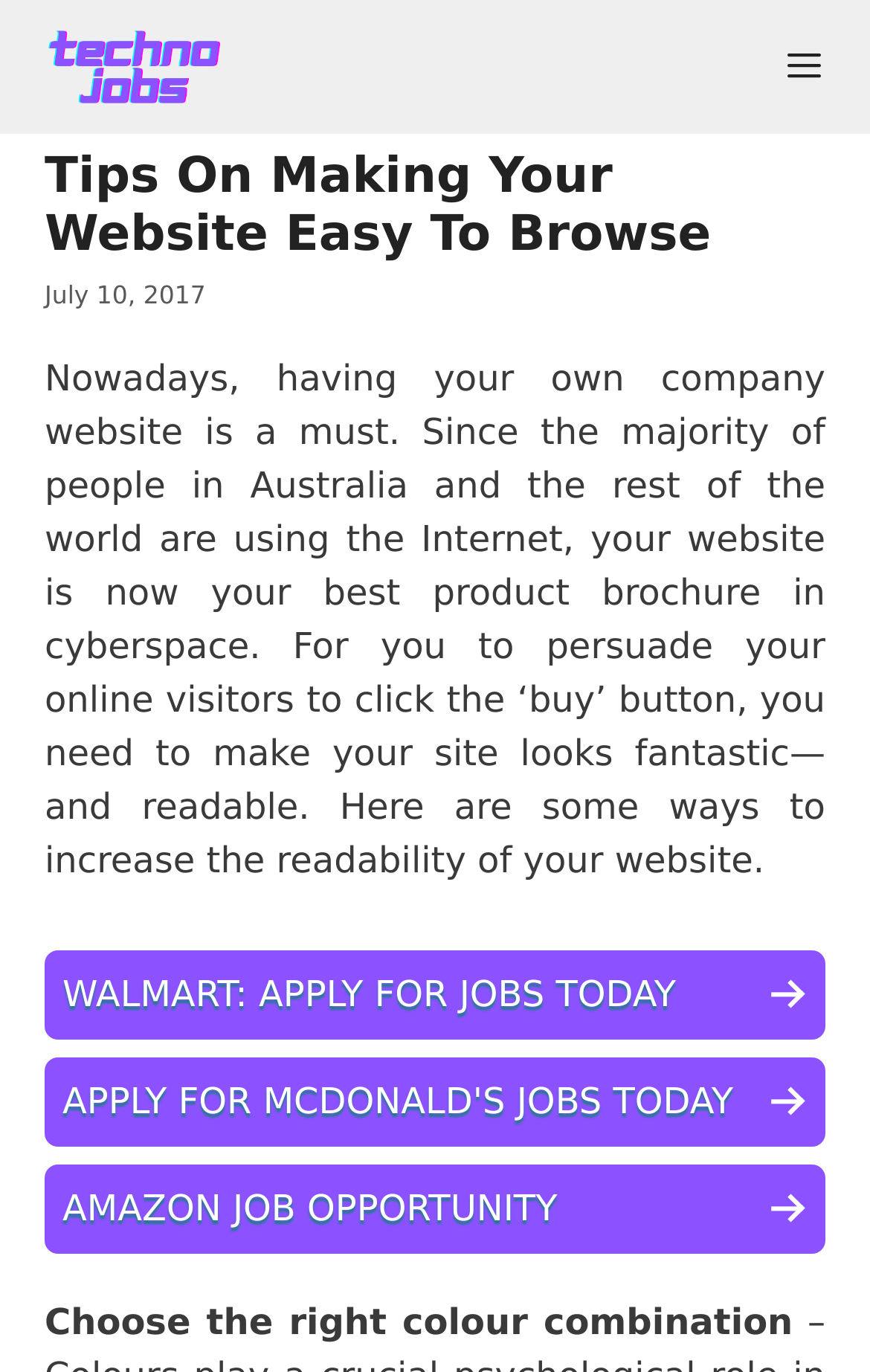Use a single word or phrase to answer the question:
What is the purpose of a company website?

Product brochure